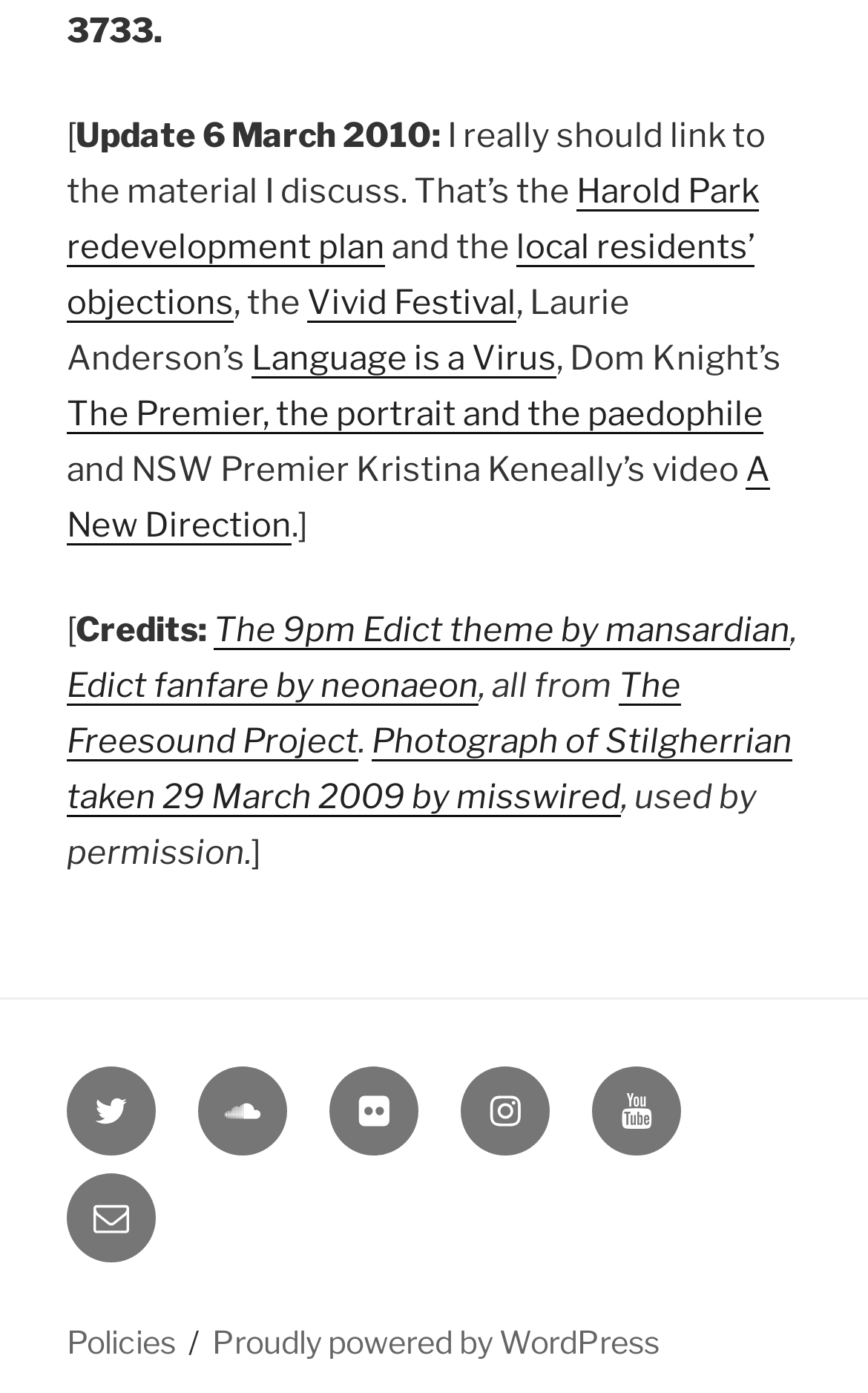Using the given description, provide the bounding box coordinates formatted as (top-left x, top-left y, bottom-right x, bottom-right y), with all values being floating point numbers between 0 and 1. Description: local residents’ objections

[0.077, 0.163, 0.869, 0.232]